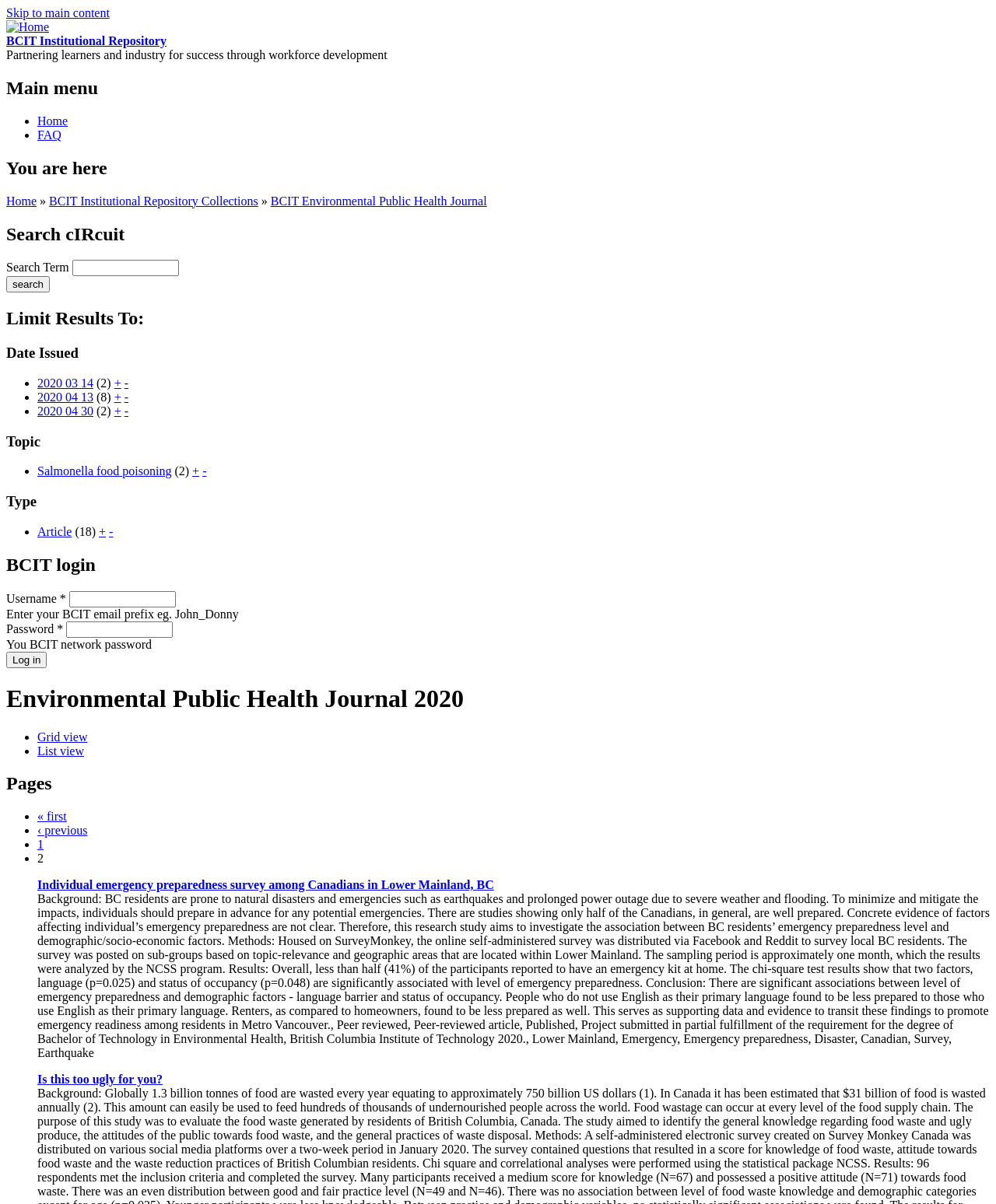Create a detailed description of the webpage's content and layout.

This webpage is the Environmental Public Health Journal 2020 from the BCIT Institutional Repository. At the top, there is a link to "Skip to main content" and a navigation menu with links to "Home", "BCIT Institutional Repository", and a search bar. Below the navigation menu, there is a heading "Main menu" with links to "Home" and "FAQ". 

To the right of the navigation menu, there is a section titled "You are here" with links to "Home", "BCIT Institutional Repository Collections", and "BCIT Environmental Public Health Journal". 

Further down, there is a search bar with a heading "Search cIRcuit" and a button to submit the search query. Below the search bar, there are filters to limit the search results by date issued, topic, and type. 

The main content of the page is a list of articles, with each article having a title, a brief description, and metadata such as the date issued, topic, and type. The articles are listed in a grid view, with options to switch to a list view. 

At the bottom of the page, there are pagination links to navigate through the pages of articles.